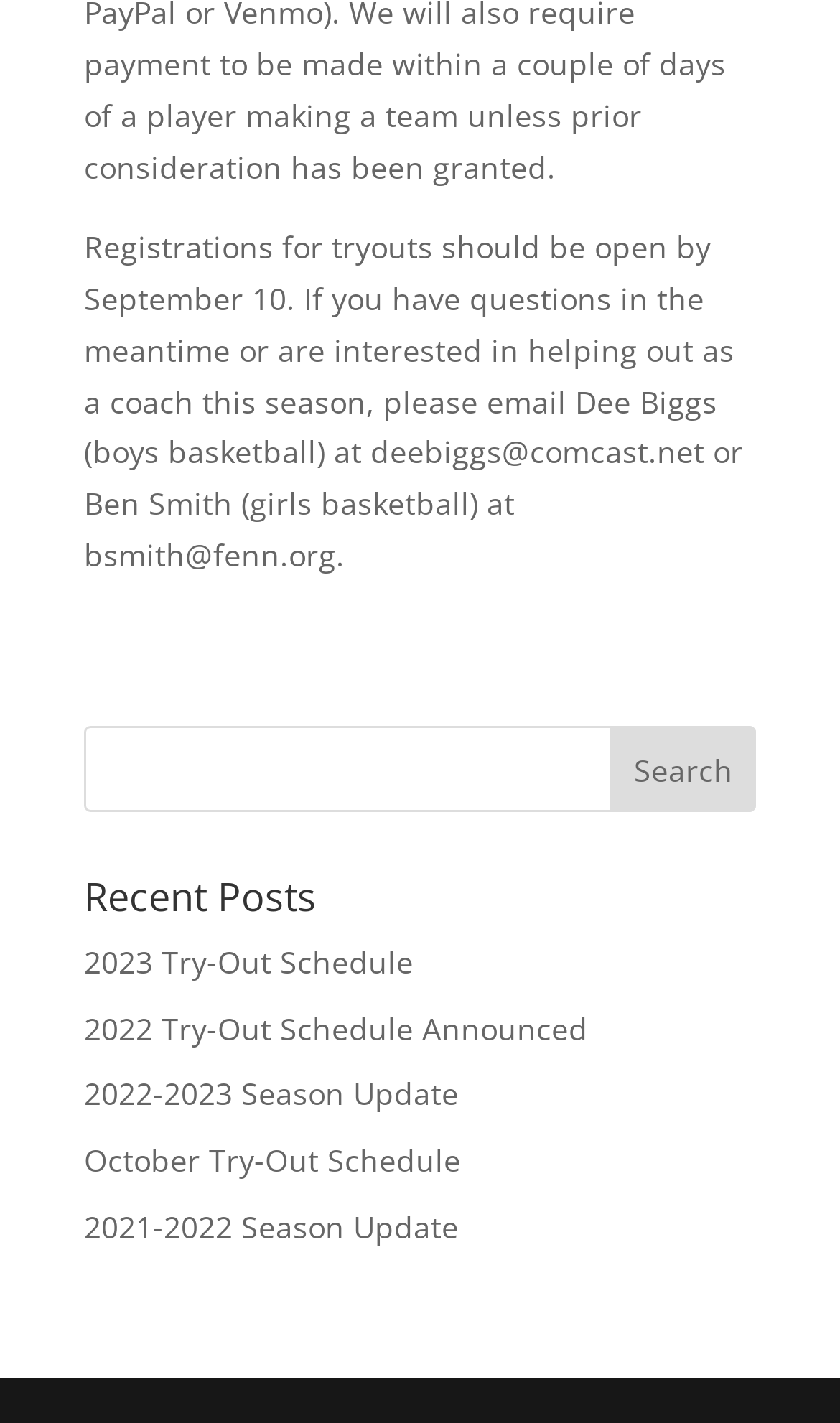Provide the bounding box coordinates of the UI element this sentence describes: "2021-2022 Season Update".

[0.1, 0.848, 0.546, 0.876]